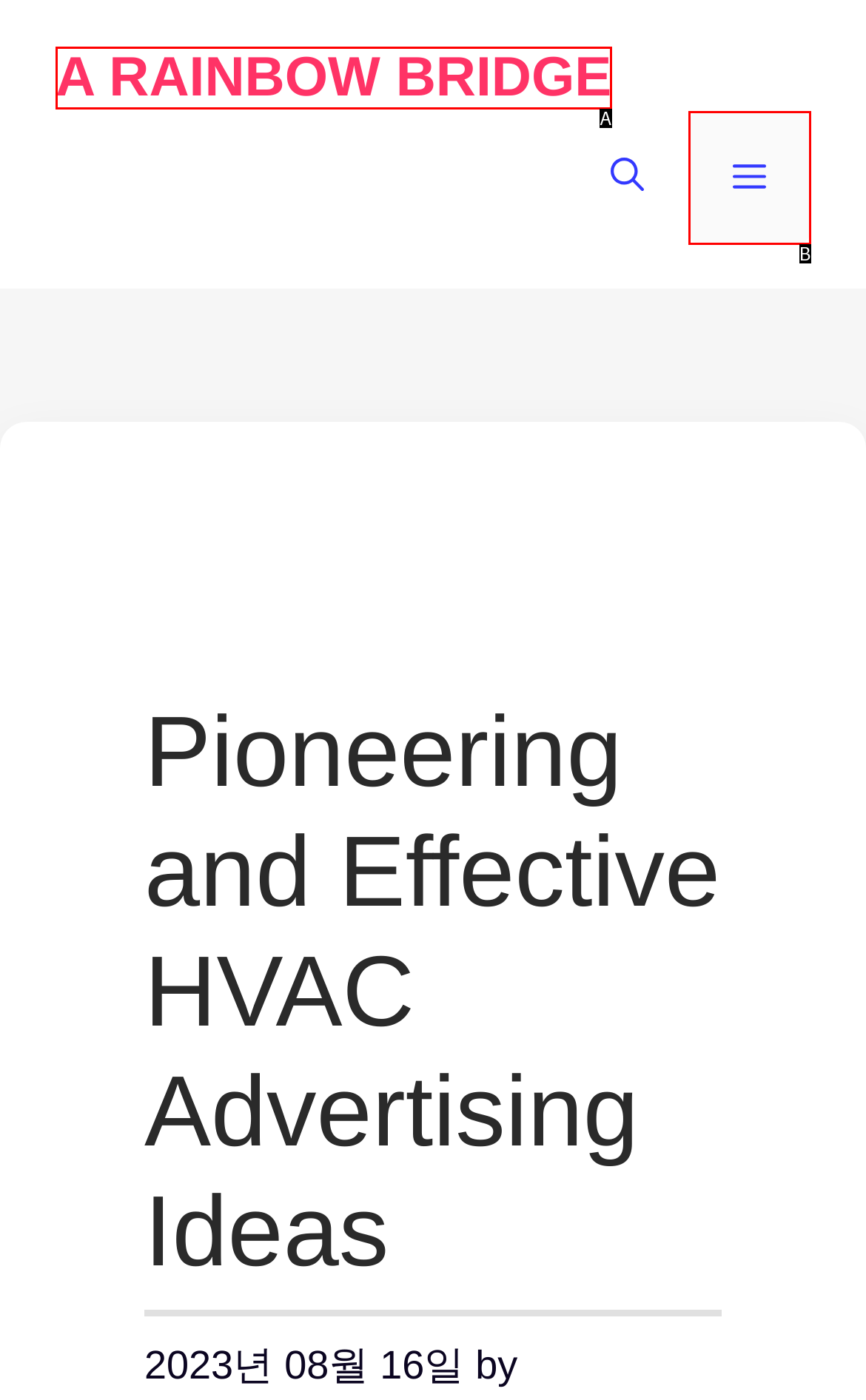Choose the option that aligns with the description: Menu
Respond with the letter of the chosen option directly.

B